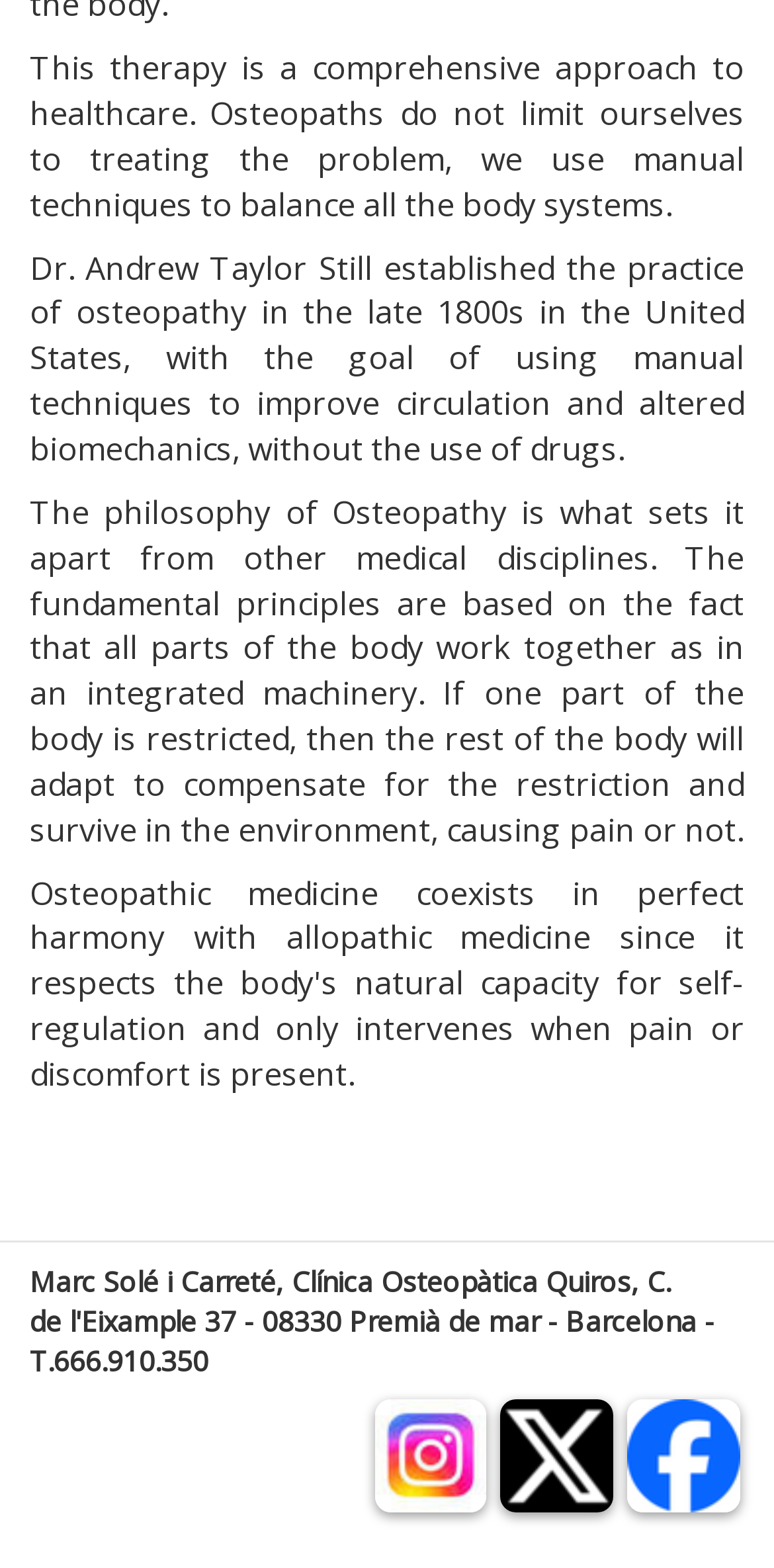What is the philosophy of osteopathy based on?
Answer the question with detailed information derived from the image.

The philosophy of osteopathy is based on the fact that all parts of the body work together as in an integrated machinery, and if one part of the body is restricted, then the rest of the body will adapt to compensate for the restriction and survive in the environment, causing pain or not.